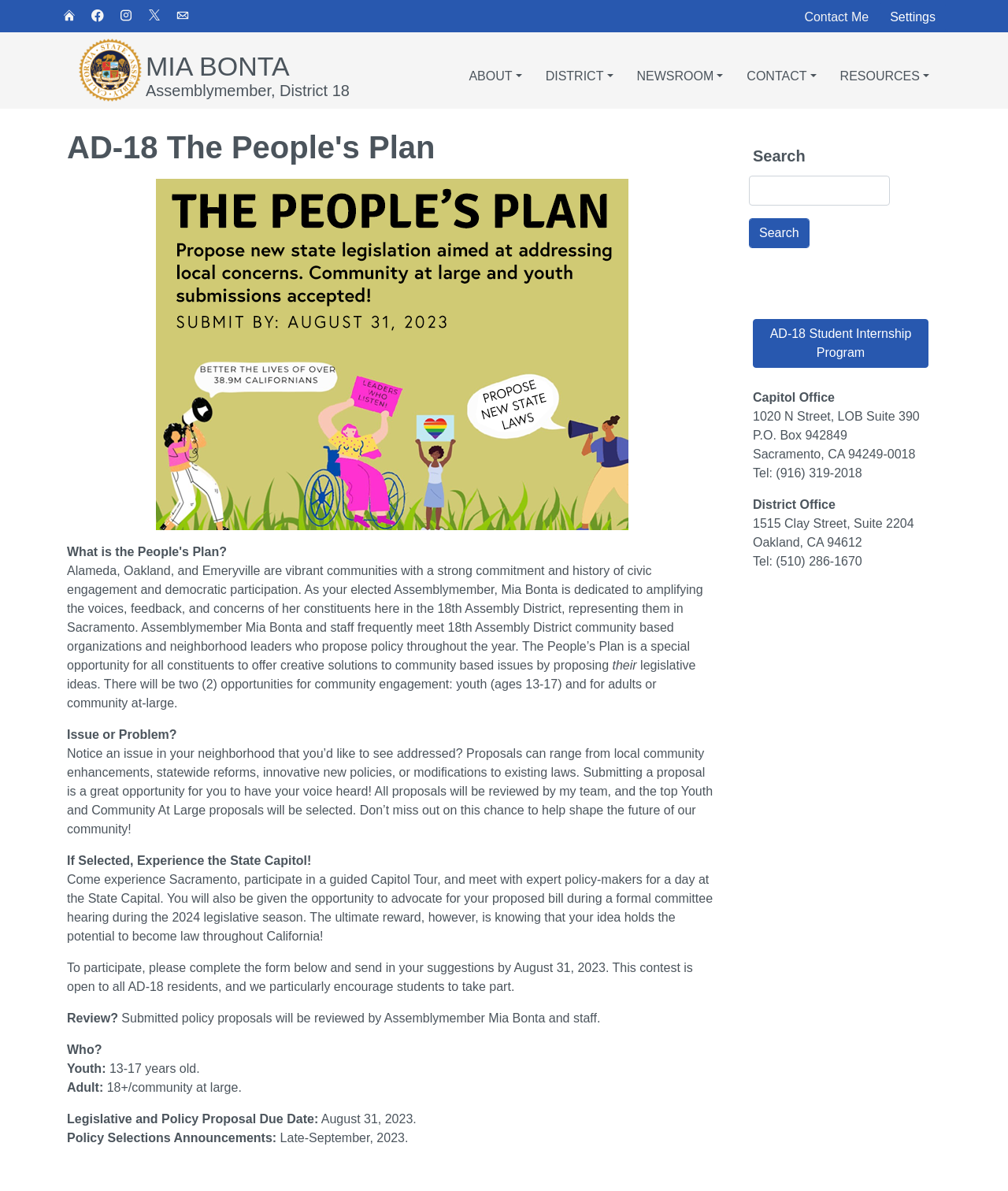What is the name of the Assemblymember?
Please give a detailed and thorough answer to the question, covering all relevant points.

The name of the Assemblymember can be found in the banner section of the webpage, where it is written 'MIA BONTA' in bold font, indicating that it is the name of the Assemblymember.